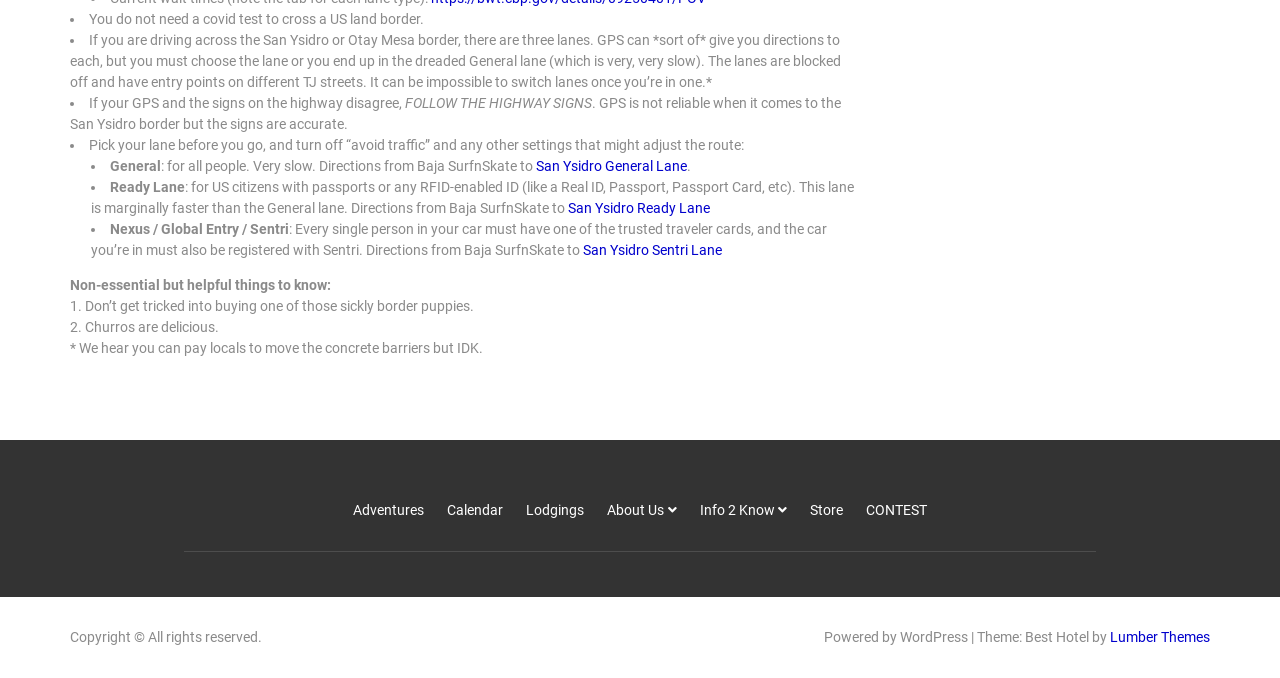Please locate the bounding box coordinates of the element's region that needs to be clicked to follow the instruction: "Click on the 'San Ysidro Sentri Lane' link". The bounding box coordinates should be provided as four float numbers between 0 and 1, i.e., [left, top, right, bottom].

[0.455, 0.358, 0.564, 0.381]